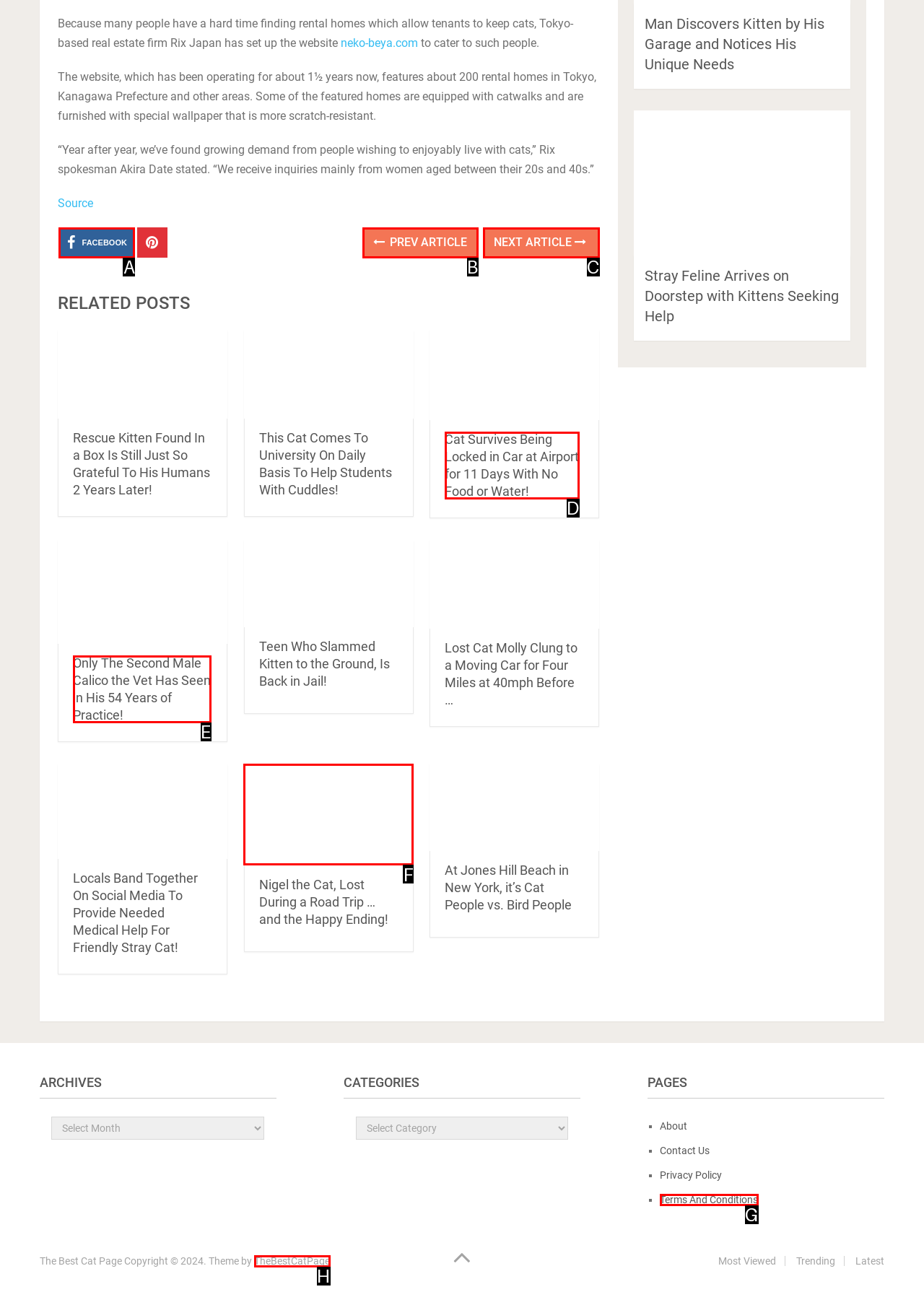Match the following description to the correct HTML element: Terms And Conditions Indicate your choice by providing the letter.

G